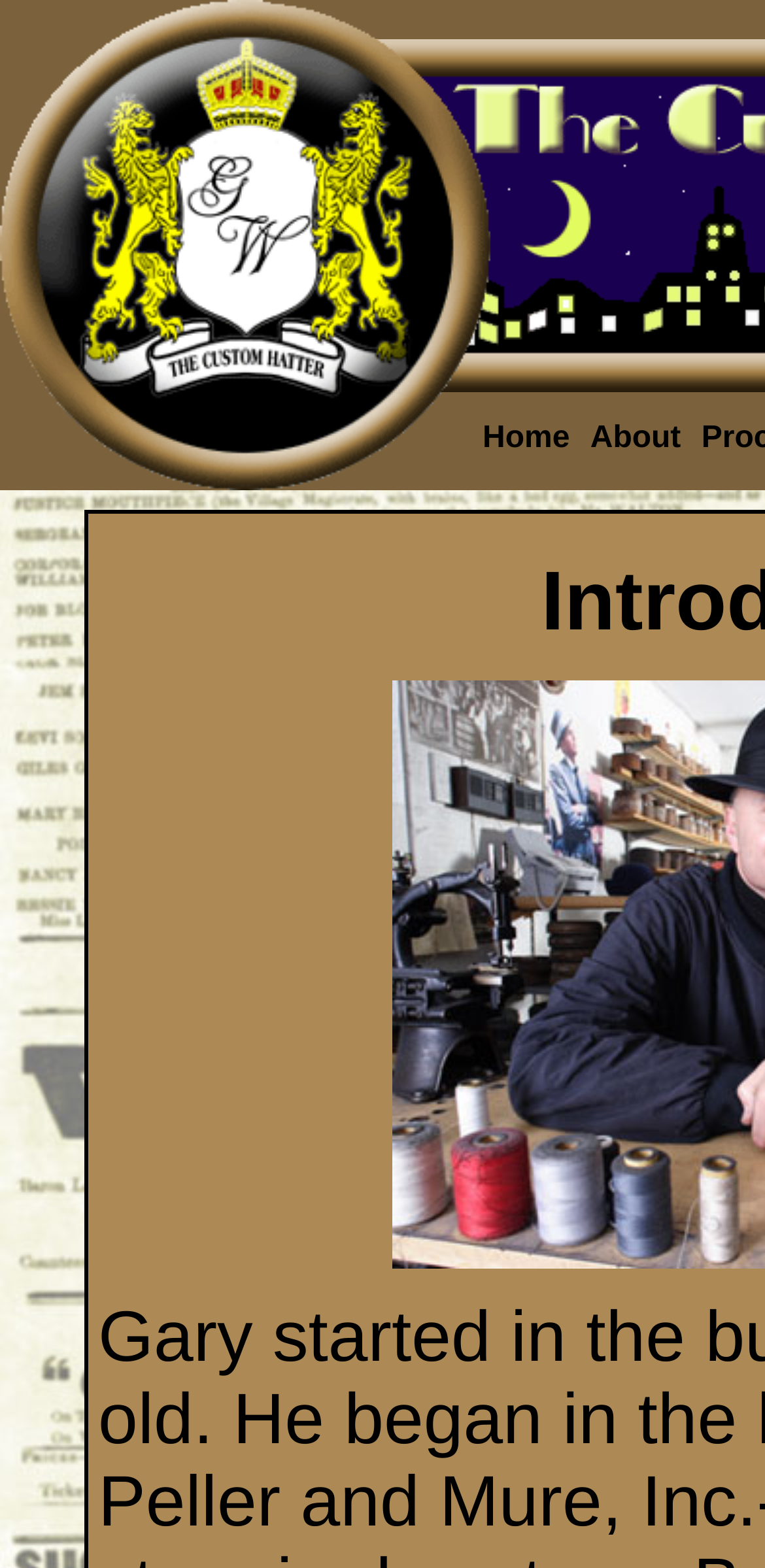Find the bounding box of the element with the following description: "alt="valiant"". The coordinates must be four float numbers between 0 and 1, formatted as [left, top, right, bottom].

None